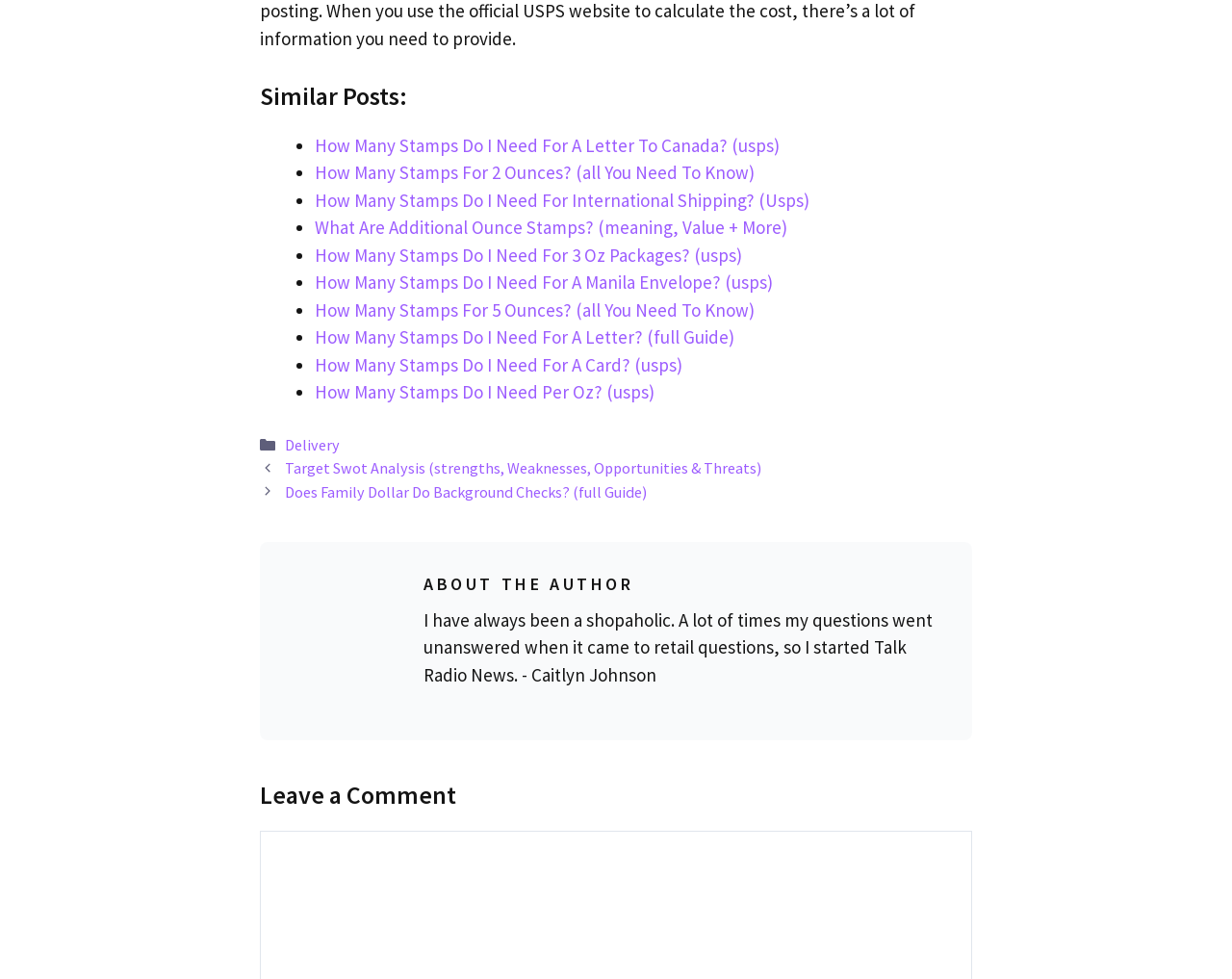Kindly determine the bounding box coordinates for the clickable area to achieve the given instruction: "Click on 'Delivery'".

[0.231, 0.444, 0.276, 0.464]